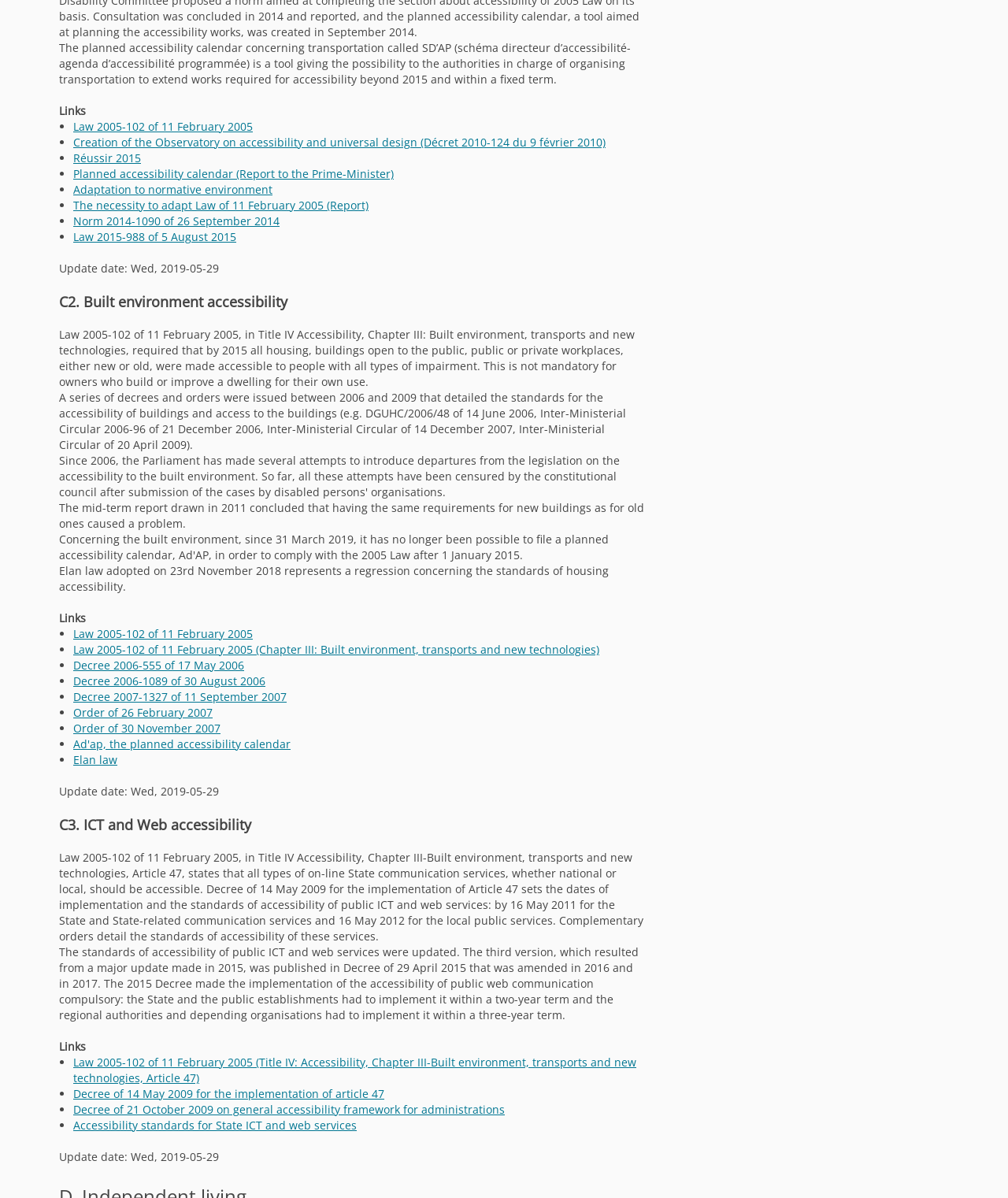Given the description Adaptation to normative environment, predict the bounding box coordinates of the UI element. Ensure the coordinates are in the format (top-left x, top-left y, bottom-right x, bottom-right y) and all values are between 0 and 1.

[0.073, 0.152, 0.27, 0.164]